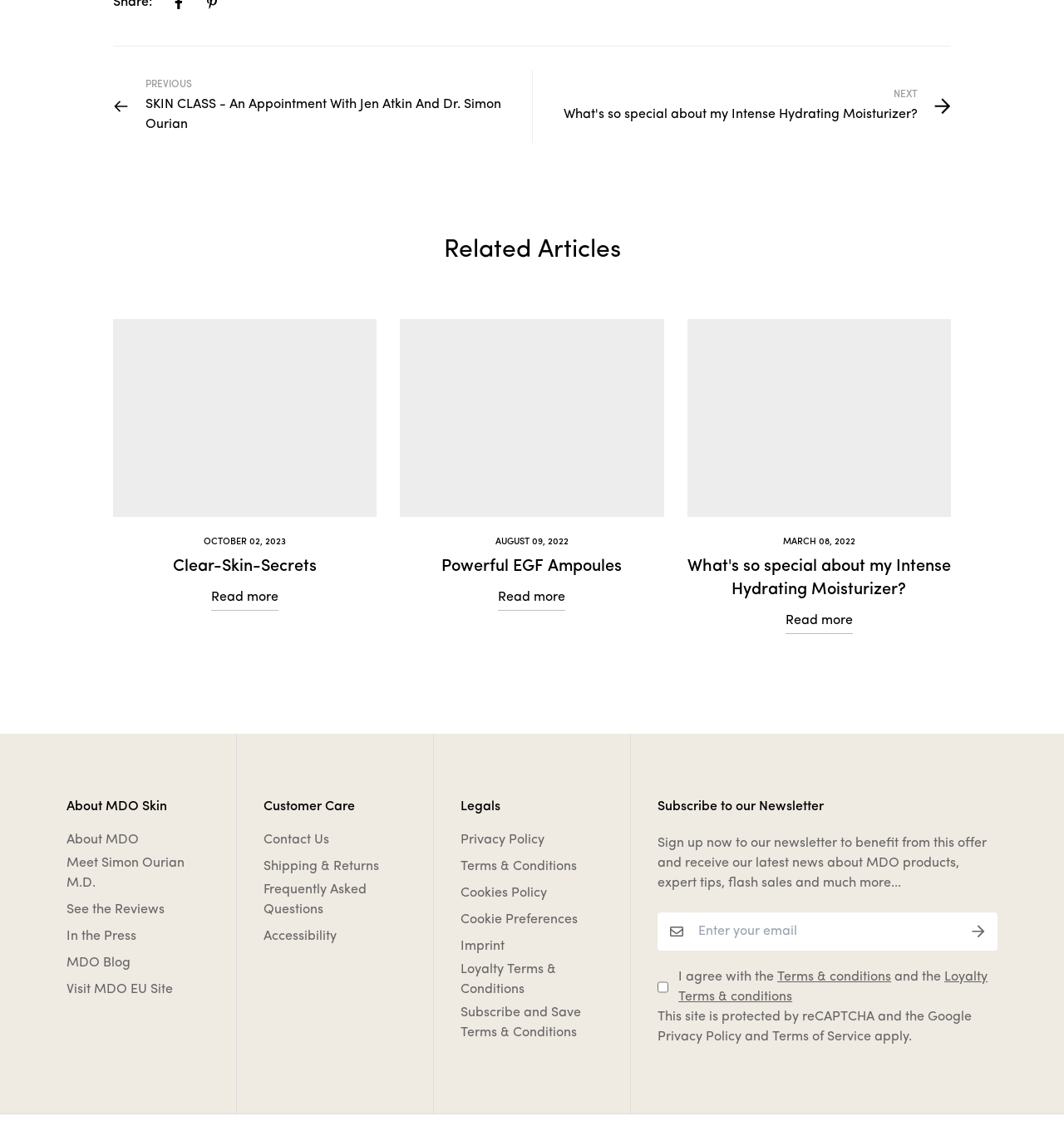Please predict the bounding box coordinates of the element's region where a click is necessary to complete the following instruction: "Click the 'Home' link at the top". The coordinates should be represented by four float numbers between 0 and 1, i.e., [left, top, right, bottom].

None